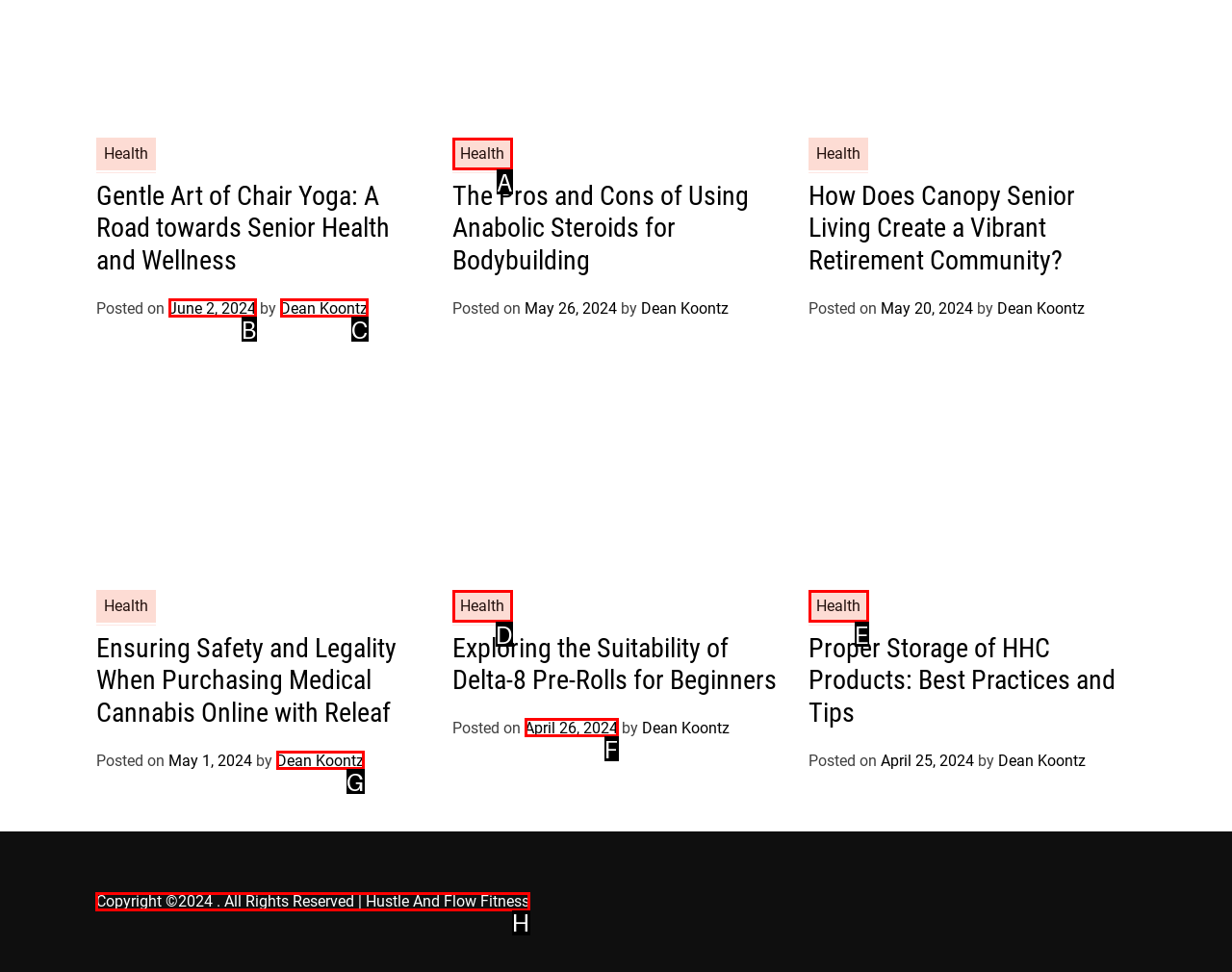Identify the letter of the option to click in order to Check the copyright information. Answer with the letter directly.

H